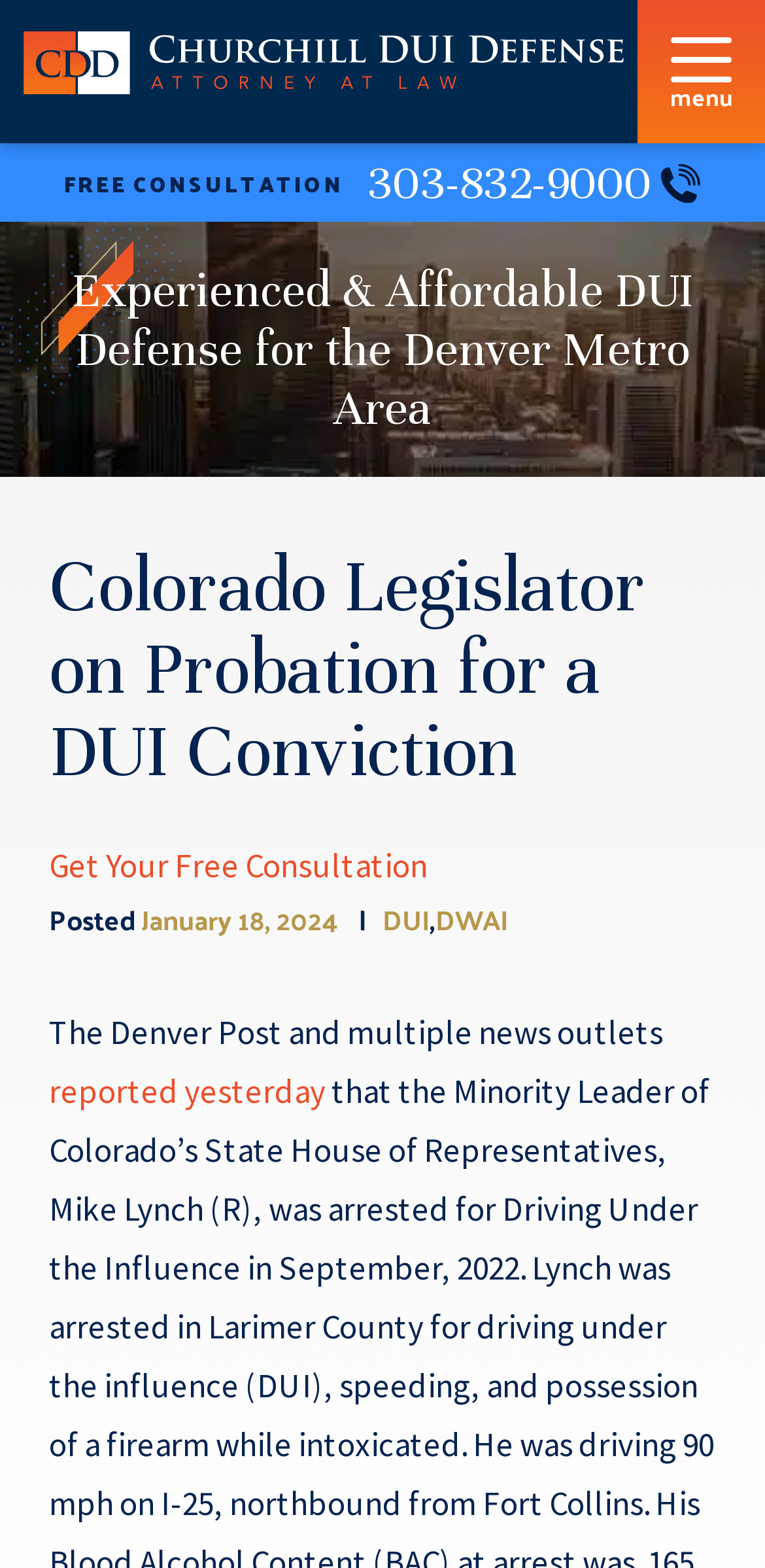Extract the primary header of the webpage and generate its text.

Colorado Legislator on Probation for a DUI Conviction